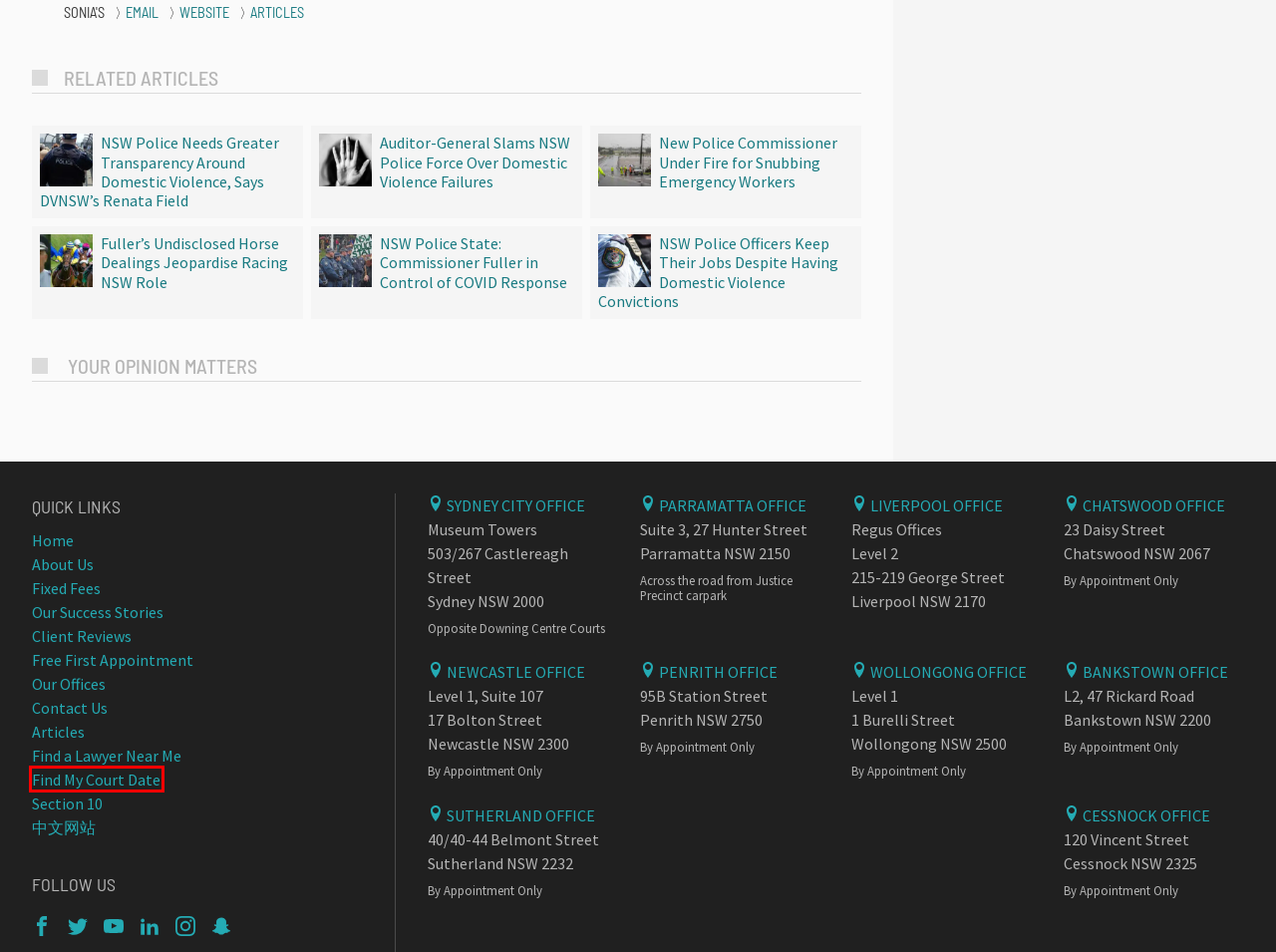Look at the screenshot of a webpage where a red rectangle bounding box is present. Choose the webpage description that best describes the new webpage after clicking the element inside the red bounding box. Here are the candidates:
A. Criminal & Traffic Lawyers Chatswood
B. Criminal & Traffic Defence Lawyers Liverpool
C. Our Offices | Sydney Criminal Lawyers®
D. Criminal & Traffic Lawyers Wollongong
E. Find My Court Date, Time and Location | Sydney Criminal Lawyers
F. New Police Commissioner Under Fire for Snubbing Emergency Workers
G. Criminal & Traffic Defence Lawyers Newcastle
H. Criminal & Traffic Lawyers Penrith

E